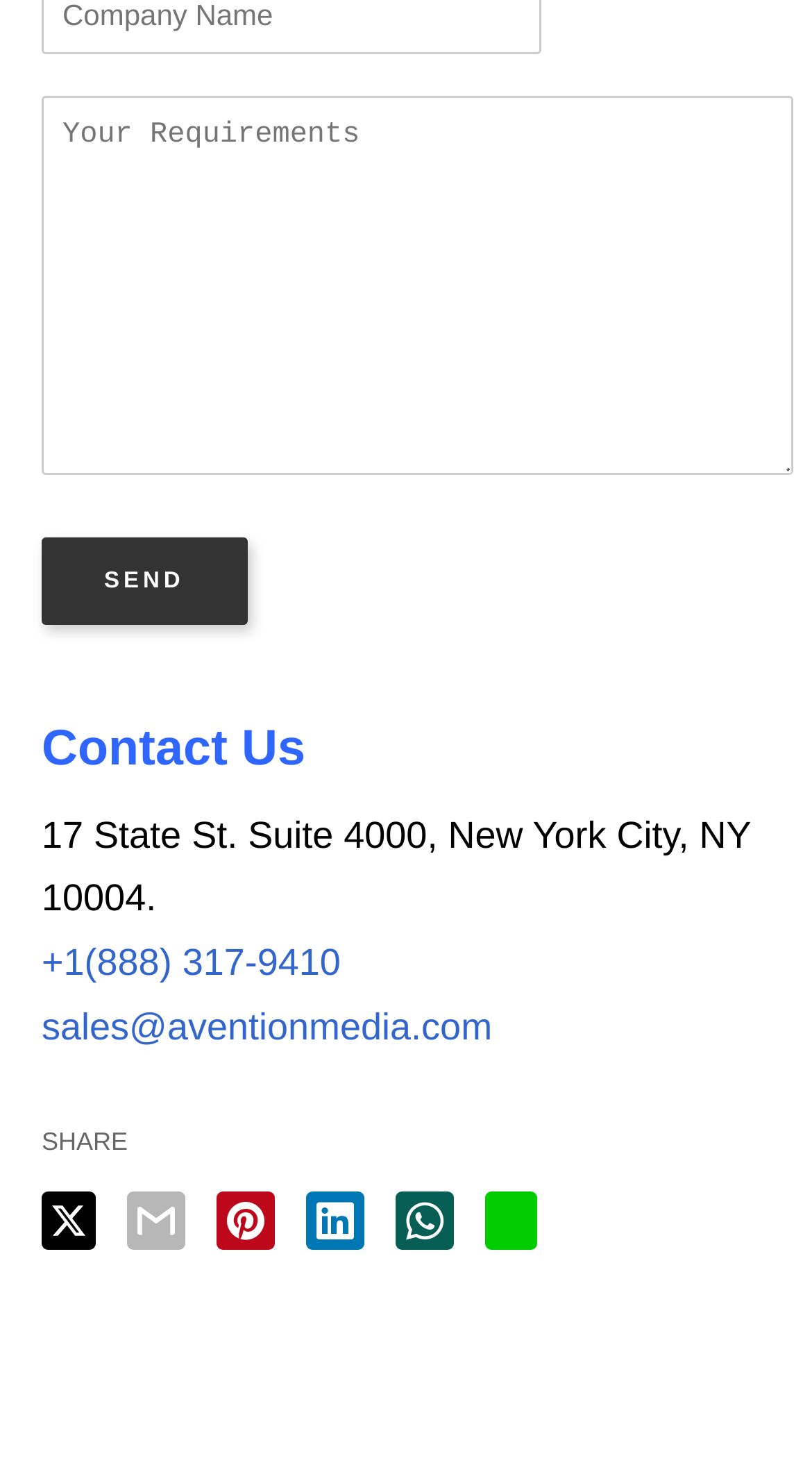Using the given description, provide the bounding box coordinates formatted as (top-left x, top-left y, bottom-right x, bottom-right y), with all values being floating point numbers between 0 and 1. Description: aria-label="line share" title="line share"

[0.598, 0.809, 0.662, 0.848]